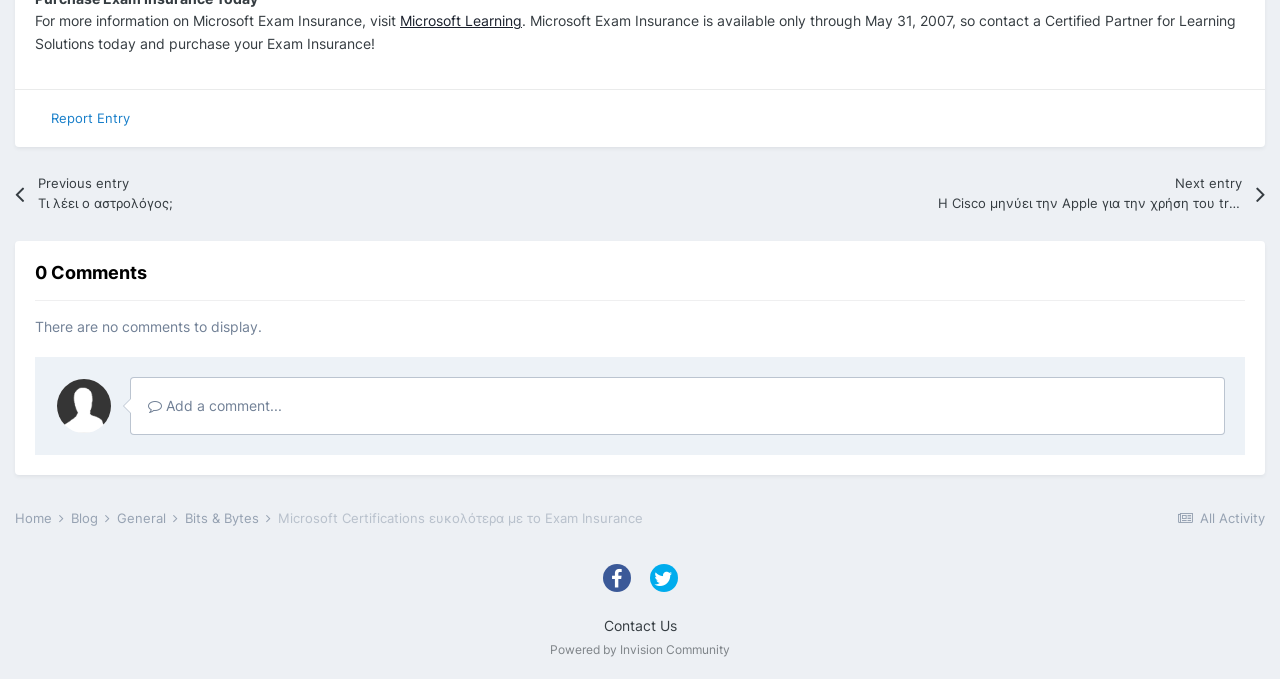Pinpoint the bounding box coordinates for the area that should be clicked to perform the following instruction: "Click on 'vuelta al cole huawei' link".

None